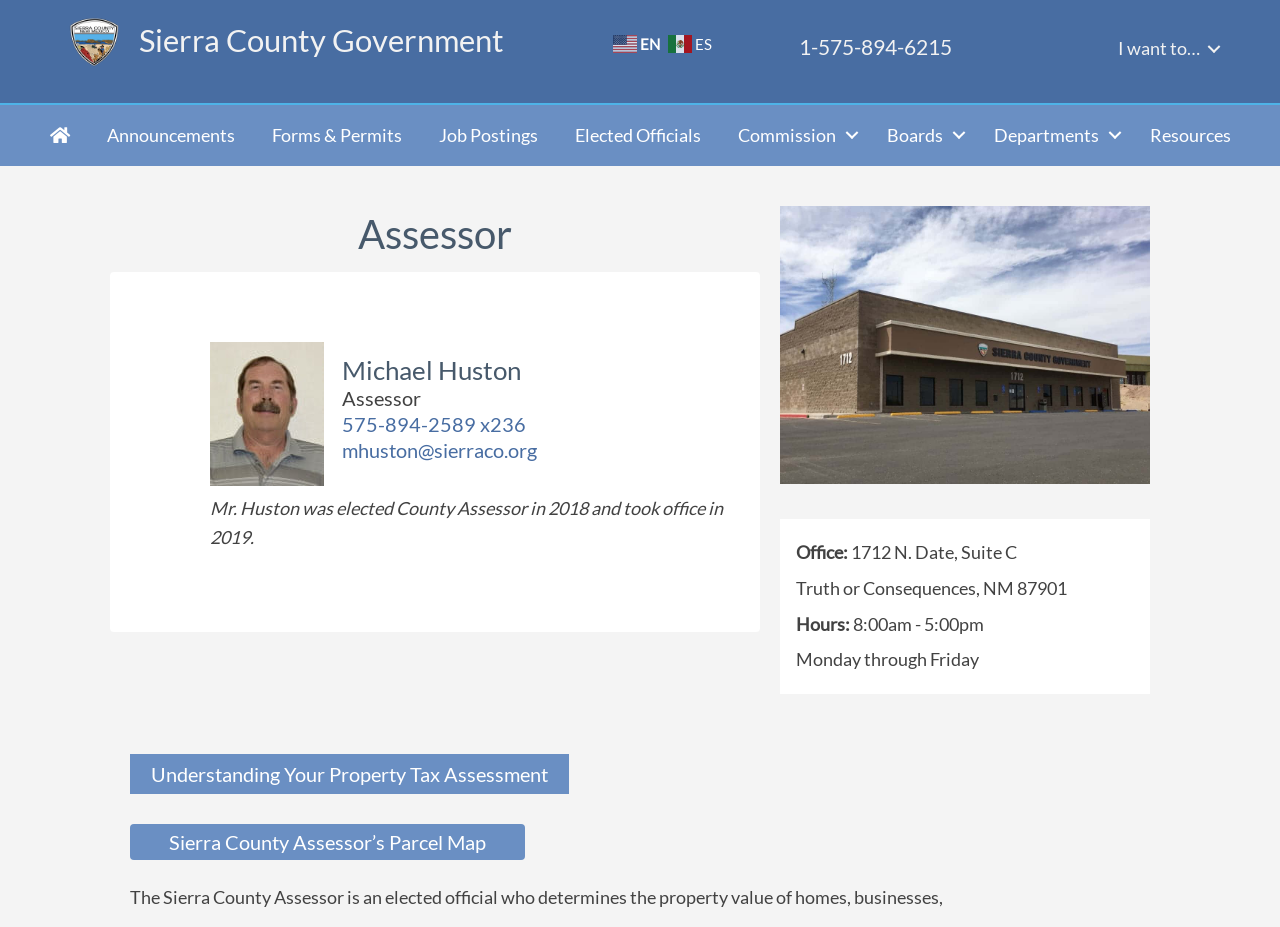What is the language of the 'en' link?
Refer to the screenshot and deliver a thorough answer to the question presented.

I found the answer by looking at the image element with the text 'en', which is commonly used to represent the English language.